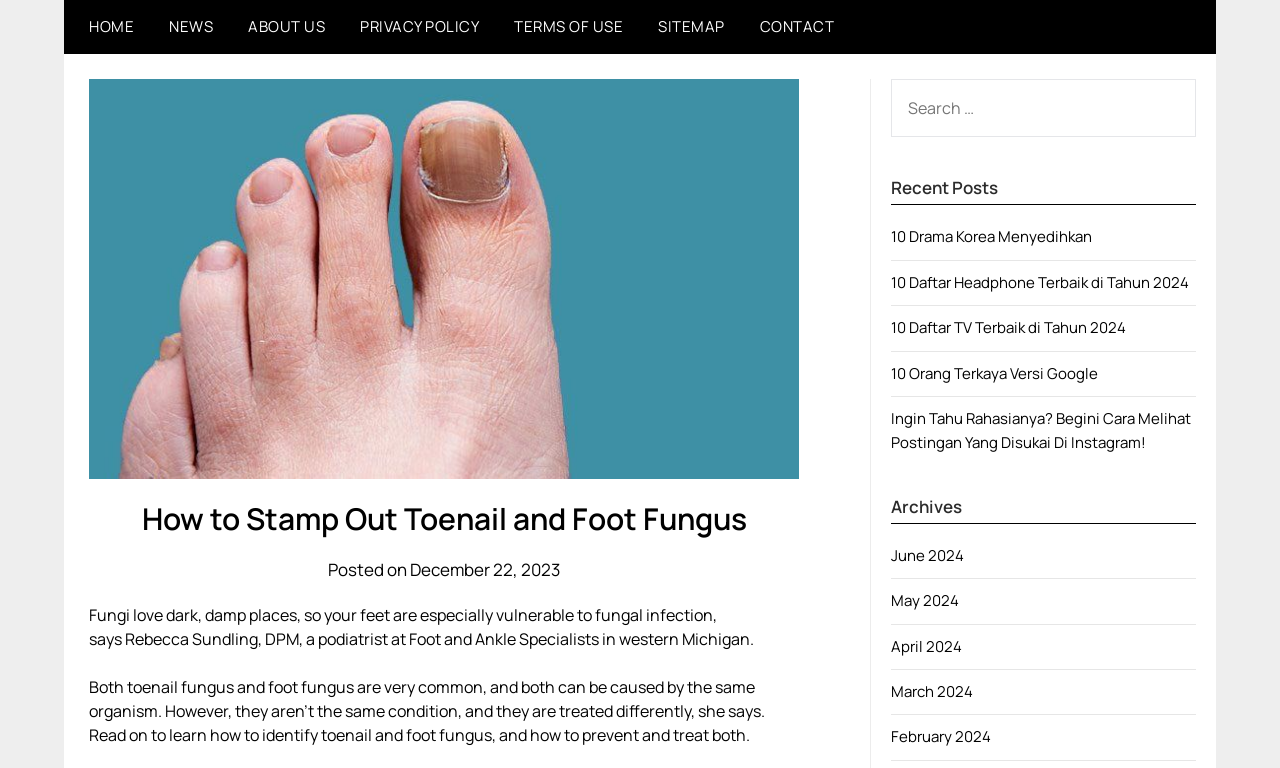How many archive links are provided?
Examine the image and provide an in-depth answer to the question.

The archives section is located on the right side of the webpage, and it provides 5 links to different months, including 'June 2024', 'May 2024', and 'February 2024'.